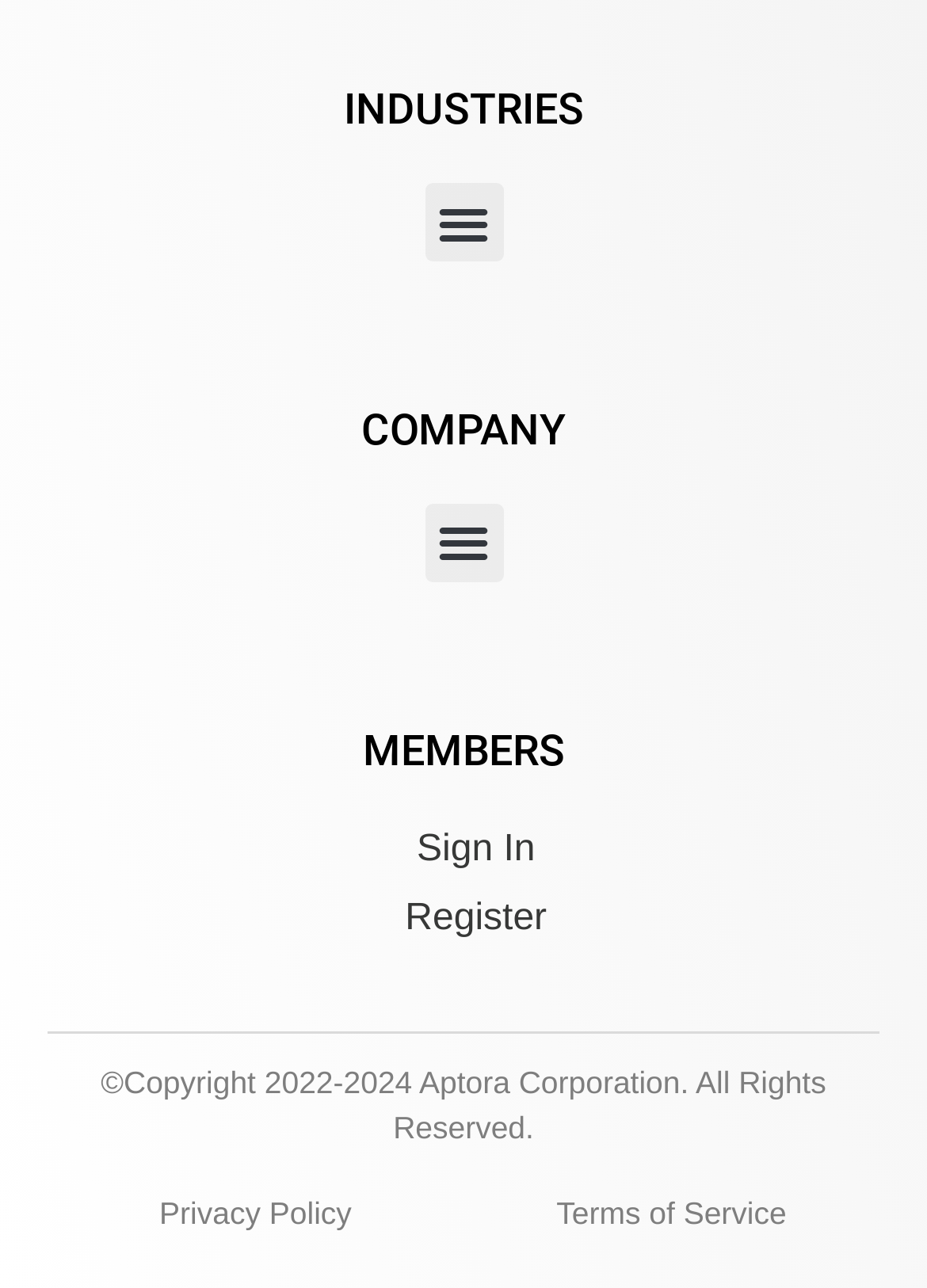How many menu toggles are there?
Could you answer the question in a detailed manner, providing as much information as possible?

I identified two button elements with the text 'Menu Toggle' and the property 'expanded: False', which suggests that there are two menu toggles on the webpage.